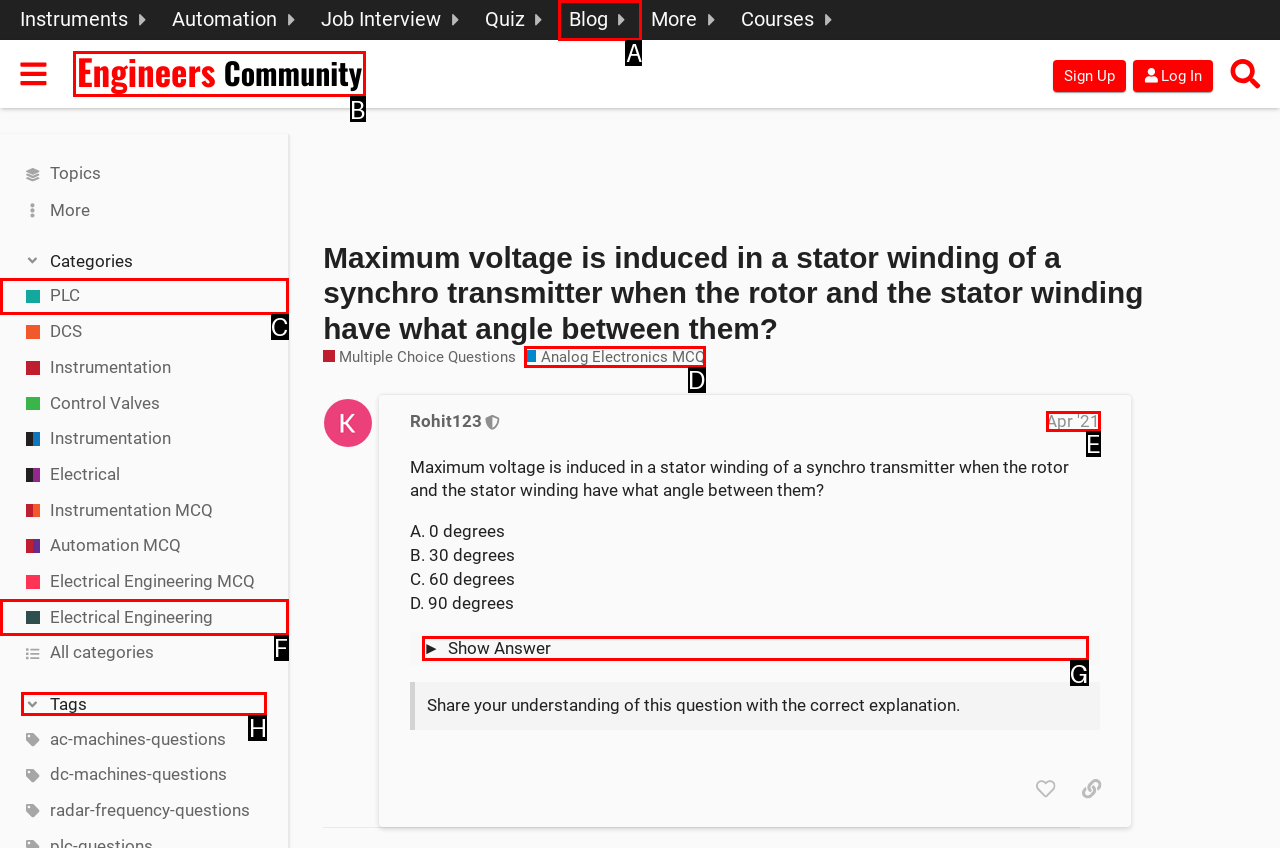Indicate which lettered UI element to click to fulfill the following task: Show the answer to the question
Provide the letter of the correct option.

G